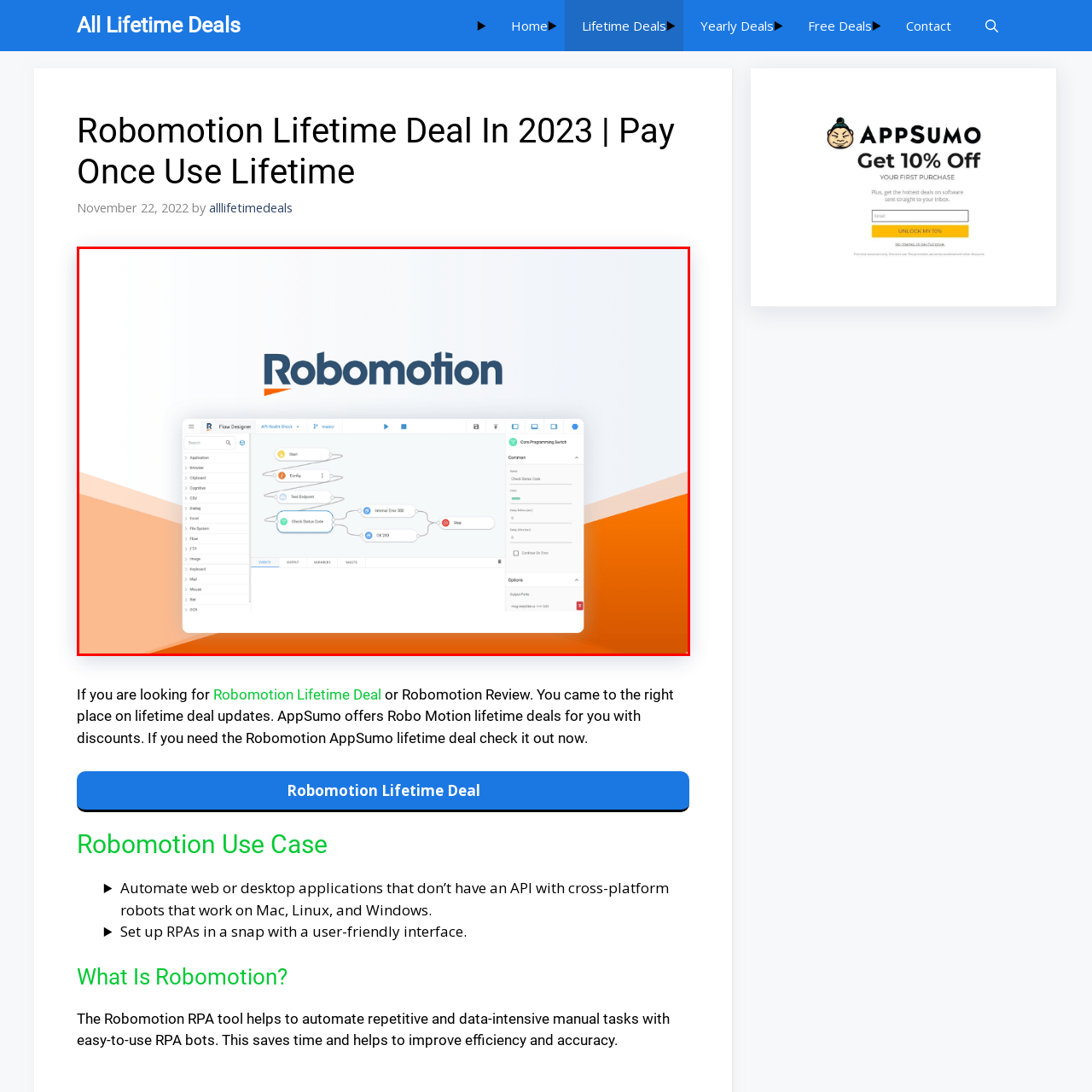Generate an in-depth caption for the image enclosed by the red boundary.

The image showcases the Robomotion logo prominently at the top, emphasizing its role in automation and RPA (Robotic Process Automation). Below the logo, a user-friendly interface of the Robomotion Flow Designer is displayed, illustrating a sequence of automated tasks. Users can see a visual representation of the workflow with components labeled "Start," "Config," "Test Endpoint," "Internal Check," and "End," which suggest a structured approach to setting up automation processes.

The interface features various icons and indicators, including buttons for execution and navigation, enhancing usability for developers and users. The color scheme blends subtle gradients, combining soft whites and oranges, creating a modern and inviting look. This image effectively communicates Robomotion's mission to simplify automation for diverse applications, appealing to professionals looking to leverage RPA technology.